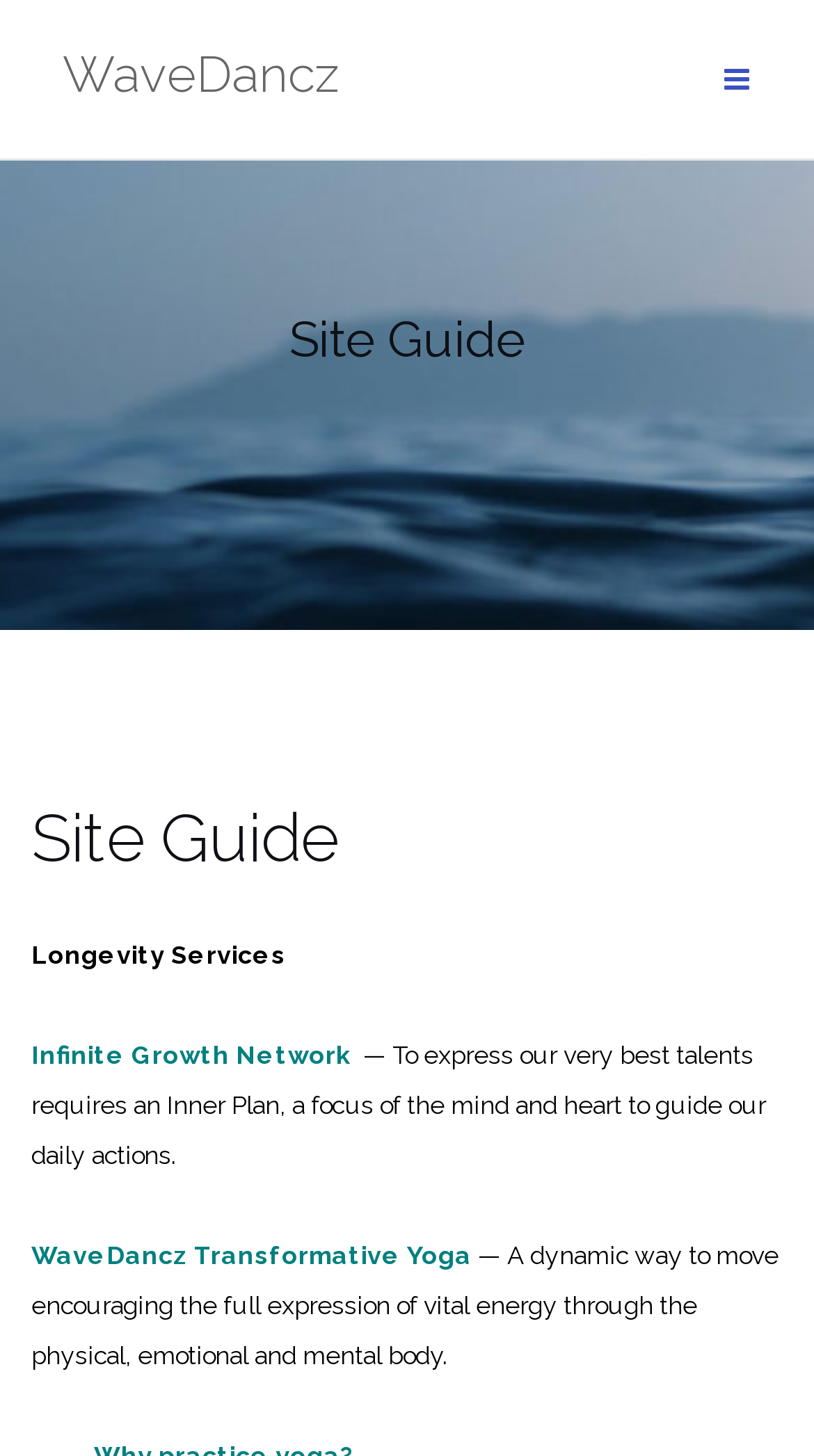What is encouraged through the physical, emotional, and mental body?
Provide a well-explained and detailed answer to the question.

According to the static text element, '— A dynamic way to move encouraging the full expression of vital energy through the physical, emotional and mental body.', I understand that the full expression of vital energy is encouraged through the physical, emotional, and mental body.